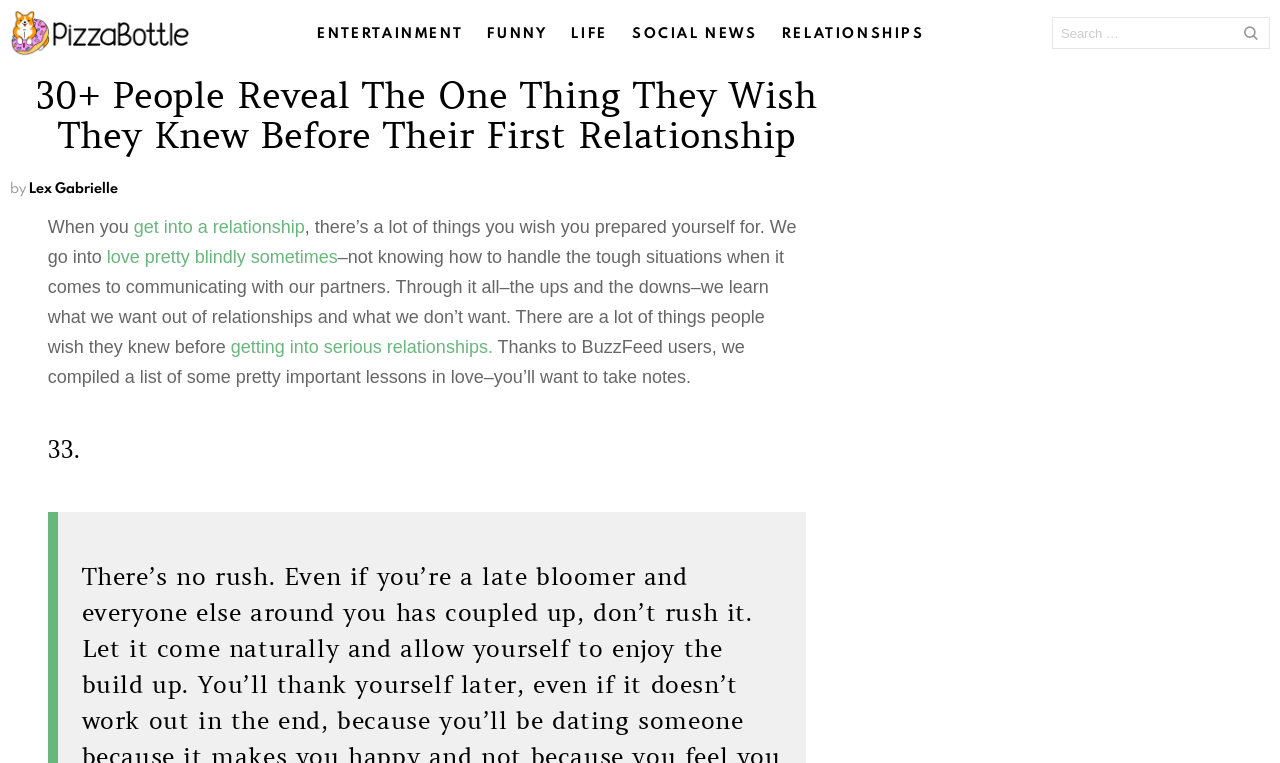How many lessons are listed in the article?
Based on the visual content, answer with a single word or a brief phrase.

At least 33